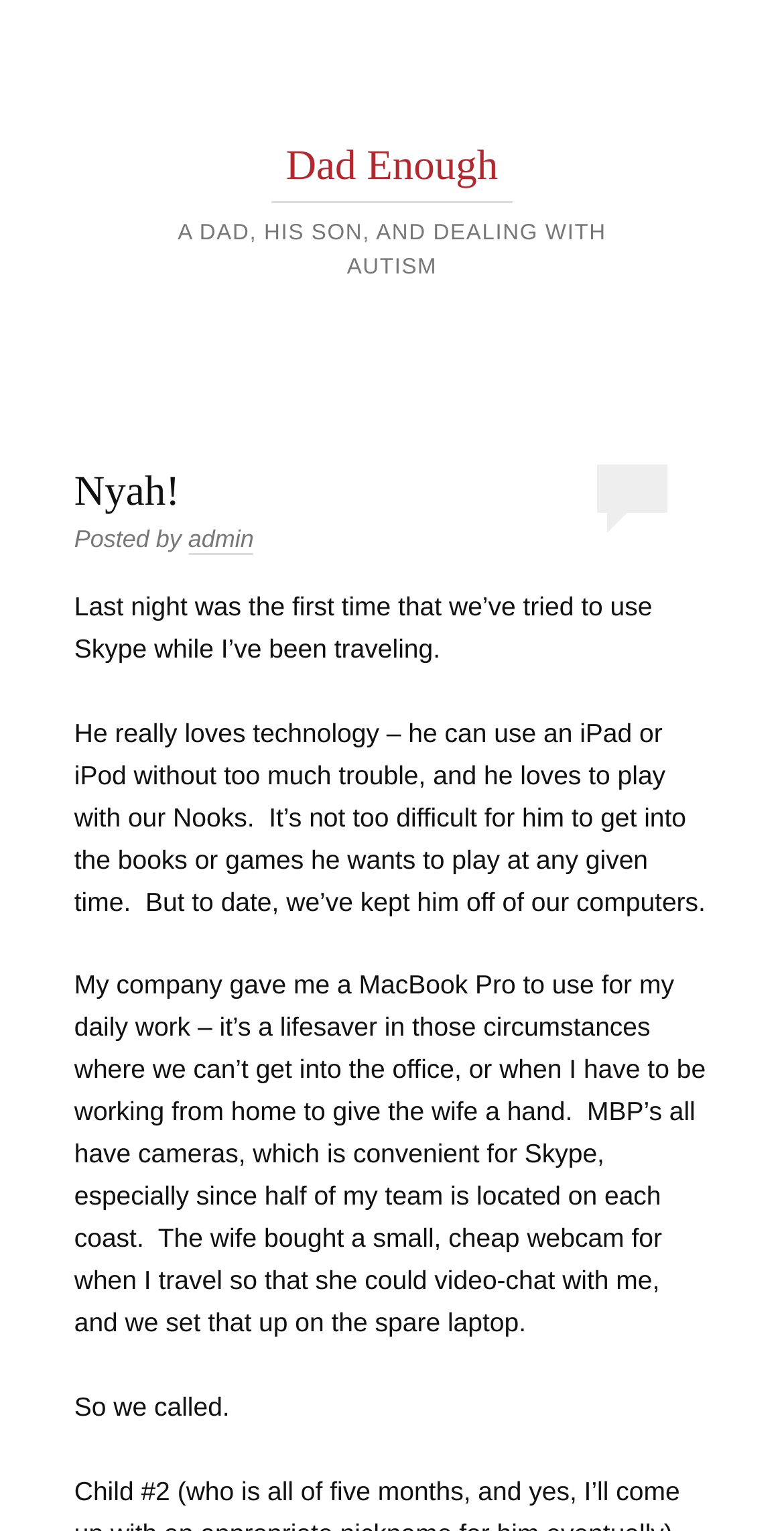Respond with a single word or short phrase to the following question: 
What is the topic of the blog post?

Using Skype while traveling